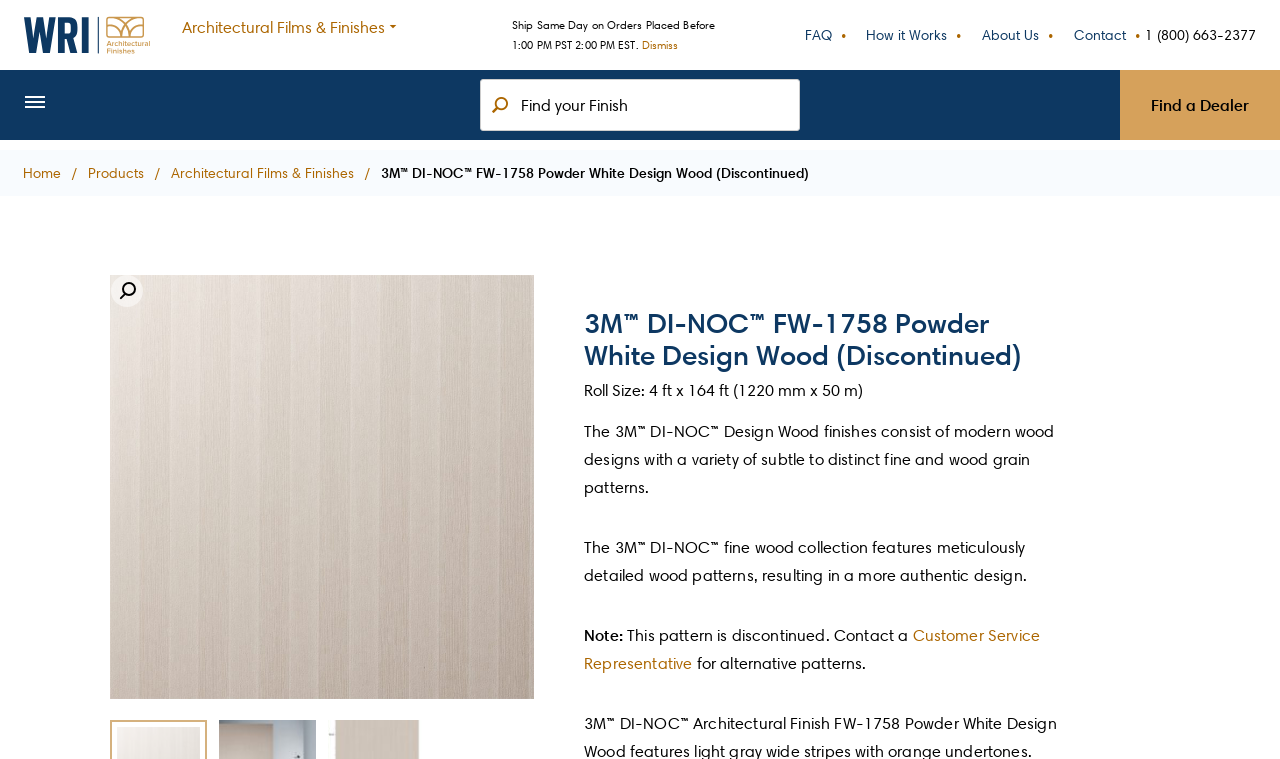Give a one-word or short phrase answer to this question: 
Why is the product discontinued?

No reason given